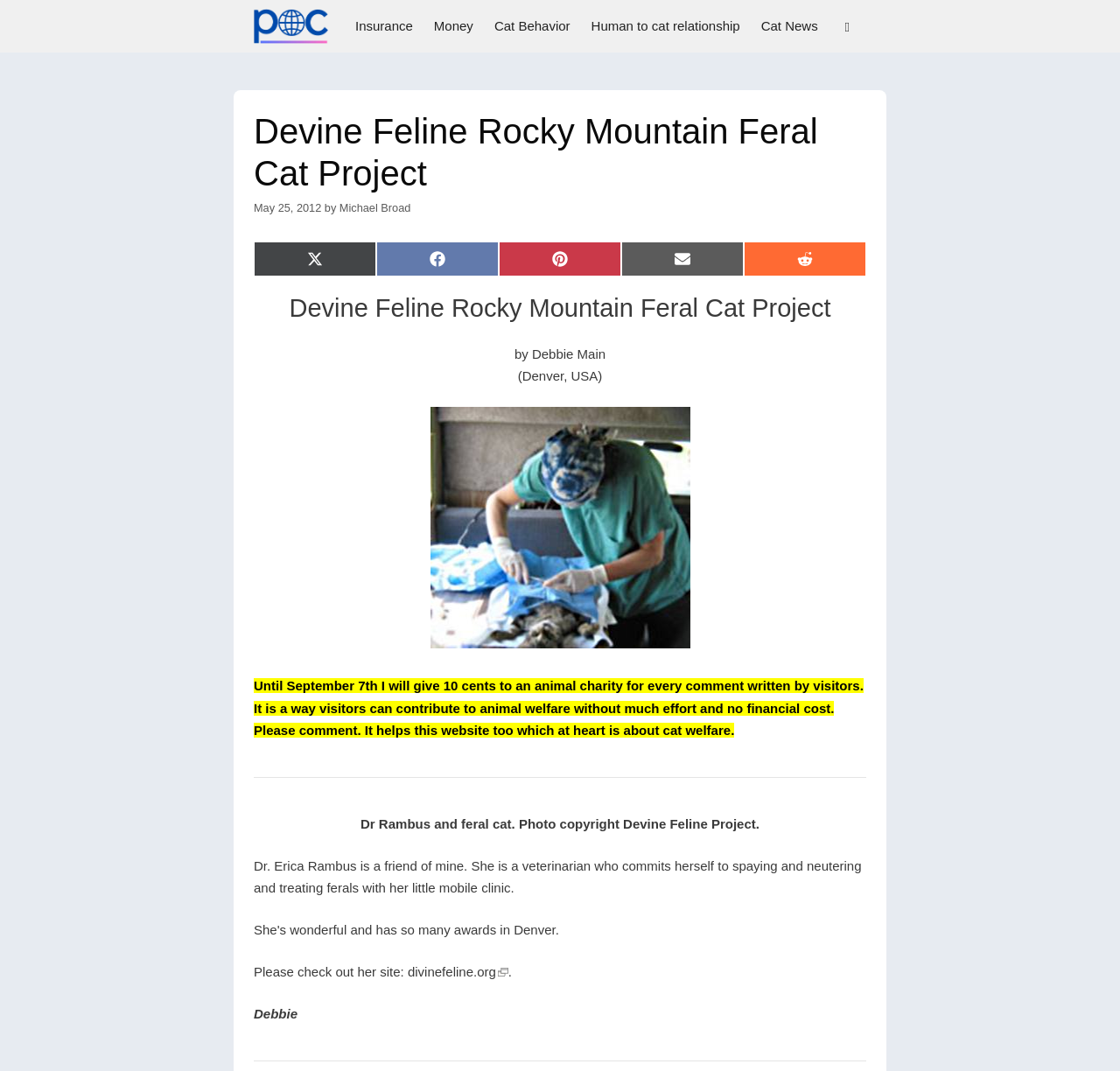Provide the bounding box coordinates of the HTML element described by the text: "Michael Broad". The coordinates should be in the format [left, top, right, bottom] with values between 0 and 1.

[0.303, 0.188, 0.367, 0.2]